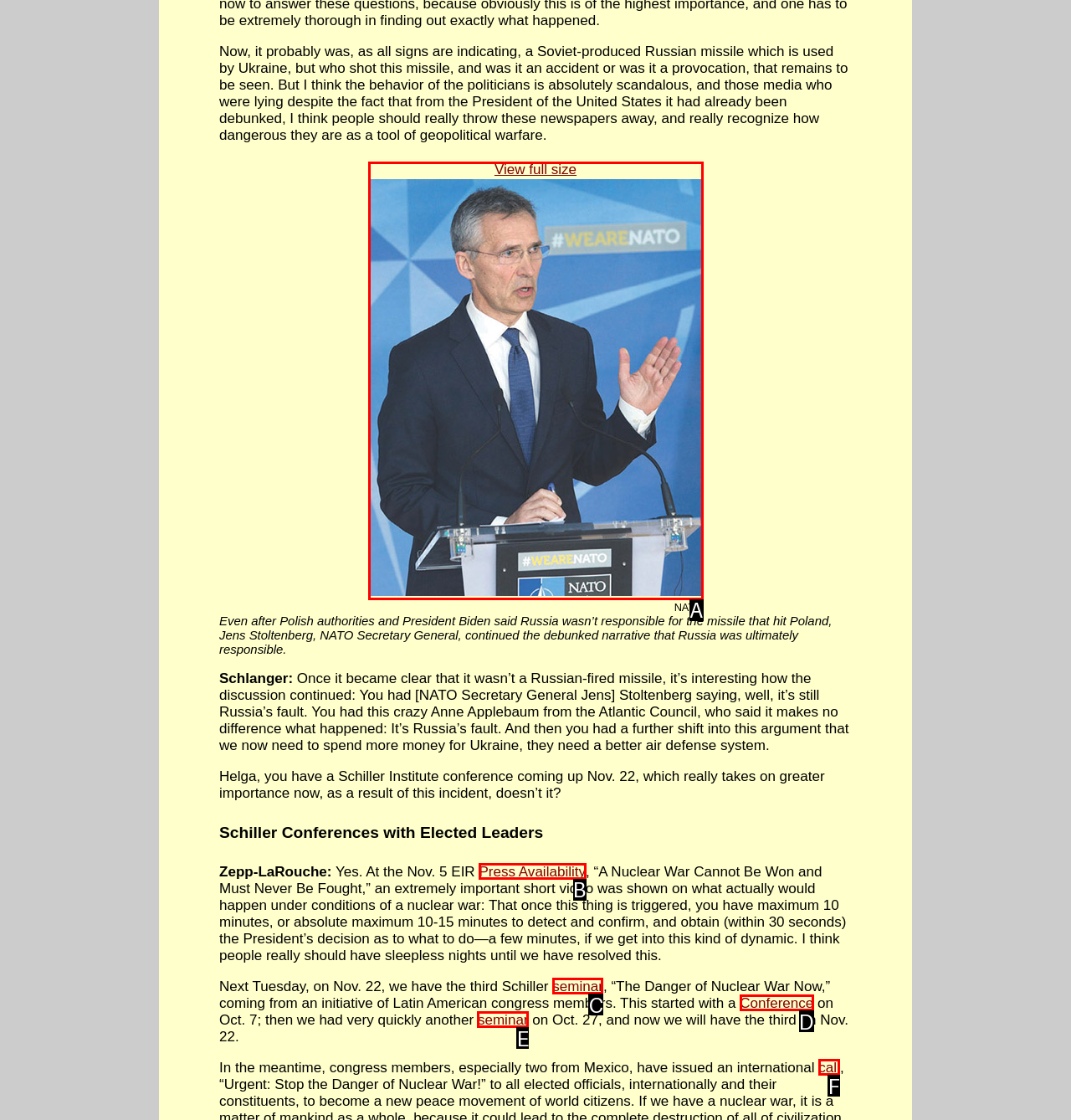Assess the description: alt="van rental charleston, sc" and select the option that matches. Provide the letter of the chosen option directly from the given choices.

None